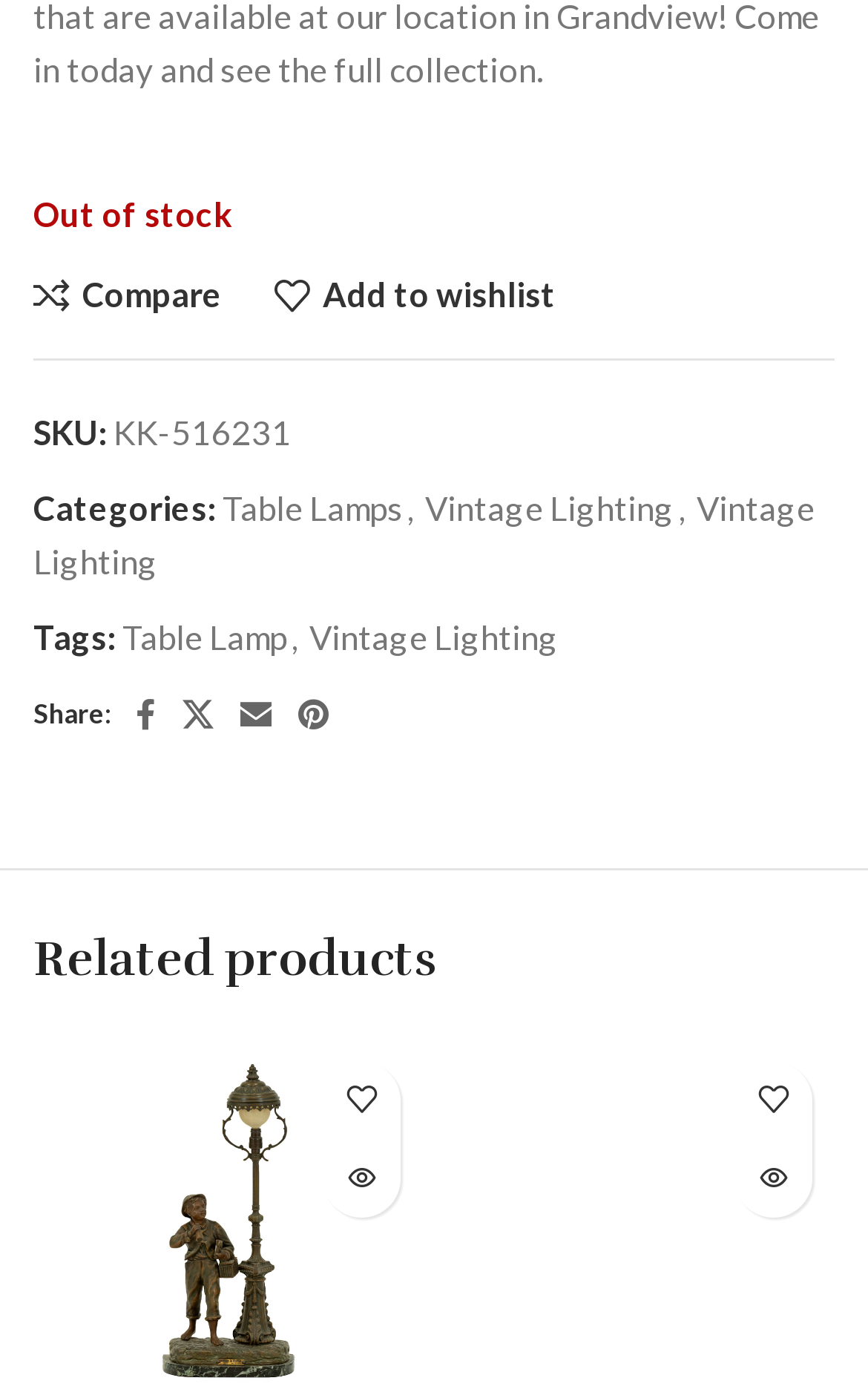Please identify the bounding box coordinates of the element's region that needs to be clicked to fulfill the following instruction: "View Table Lamps category". The bounding box coordinates should consist of four float numbers between 0 and 1, i.e., [left, top, right, bottom].

[0.256, 0.349, 0.464, 0.378]